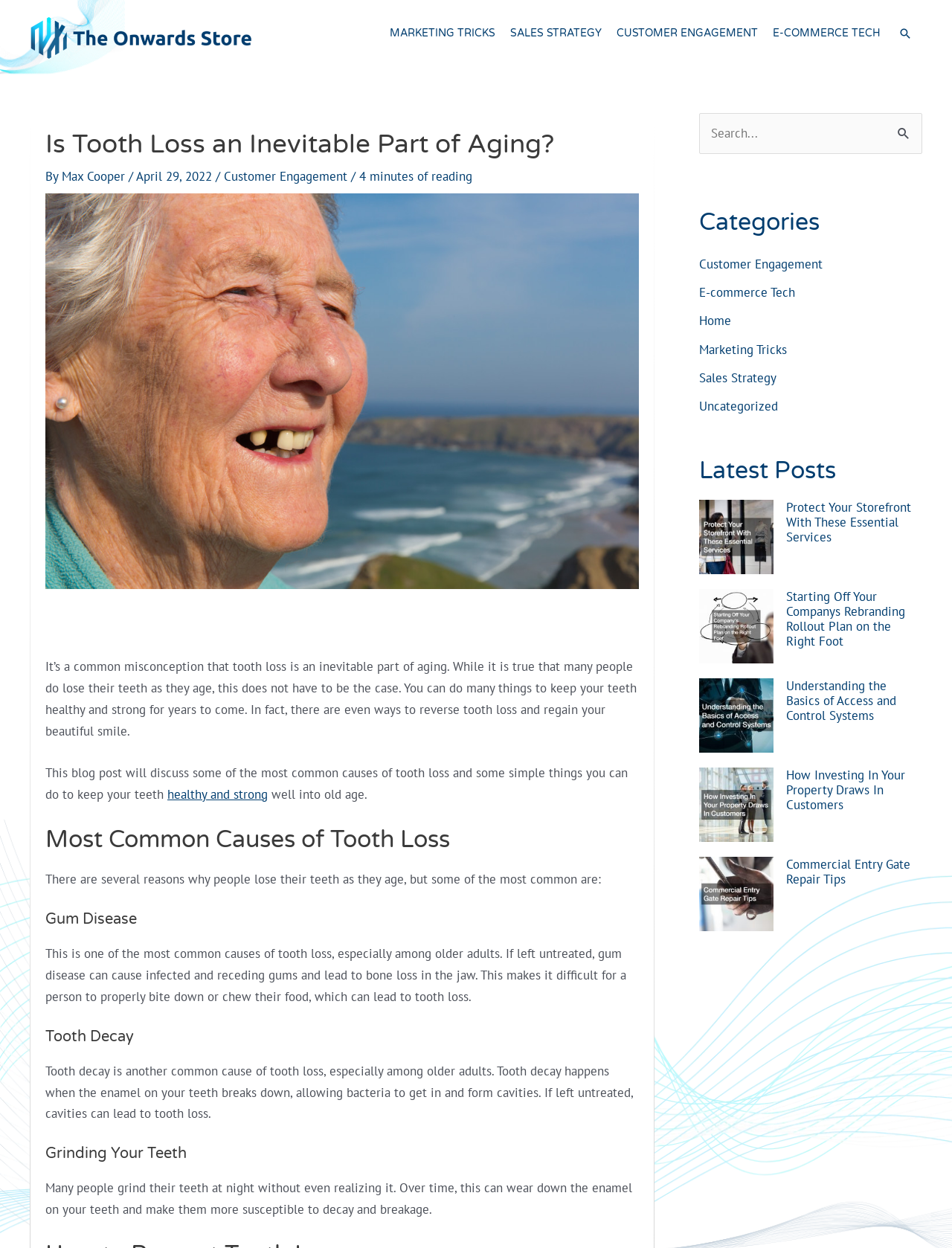Who is the author of the blog post?
Please provide a comprehensive answer to the question based on the webpage screenshot.

The author of the blog post is Max Cooper, as indicated by the link 'Max Cooper' next to the text 'By' in the header section of the webpage.